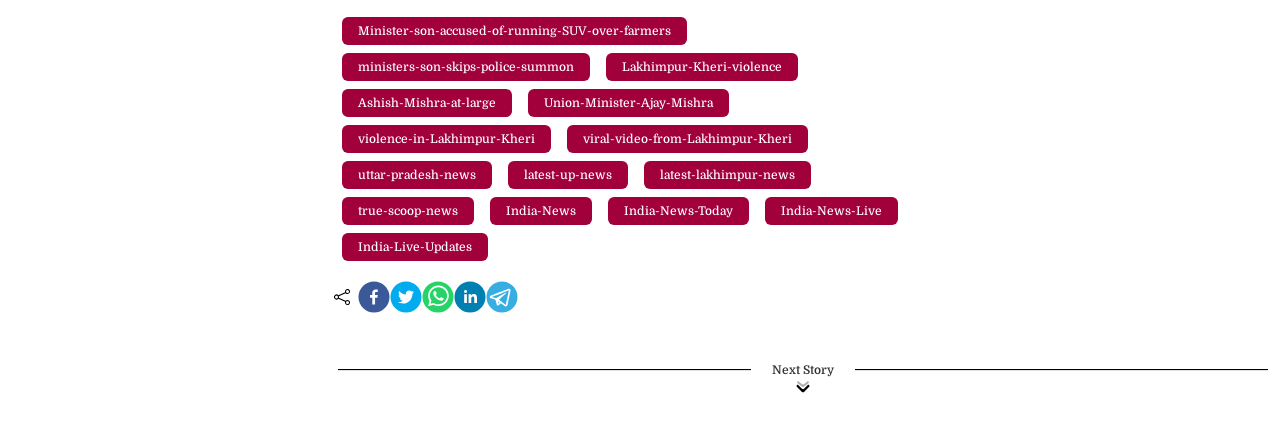What is the text of the static text element at the bottom?
Provide a thorough and detailed answer to the question.

The static text element with the bounding box coordinates [0.603, 0.851, 0.652, 0.884] has the text 'Next Story'.